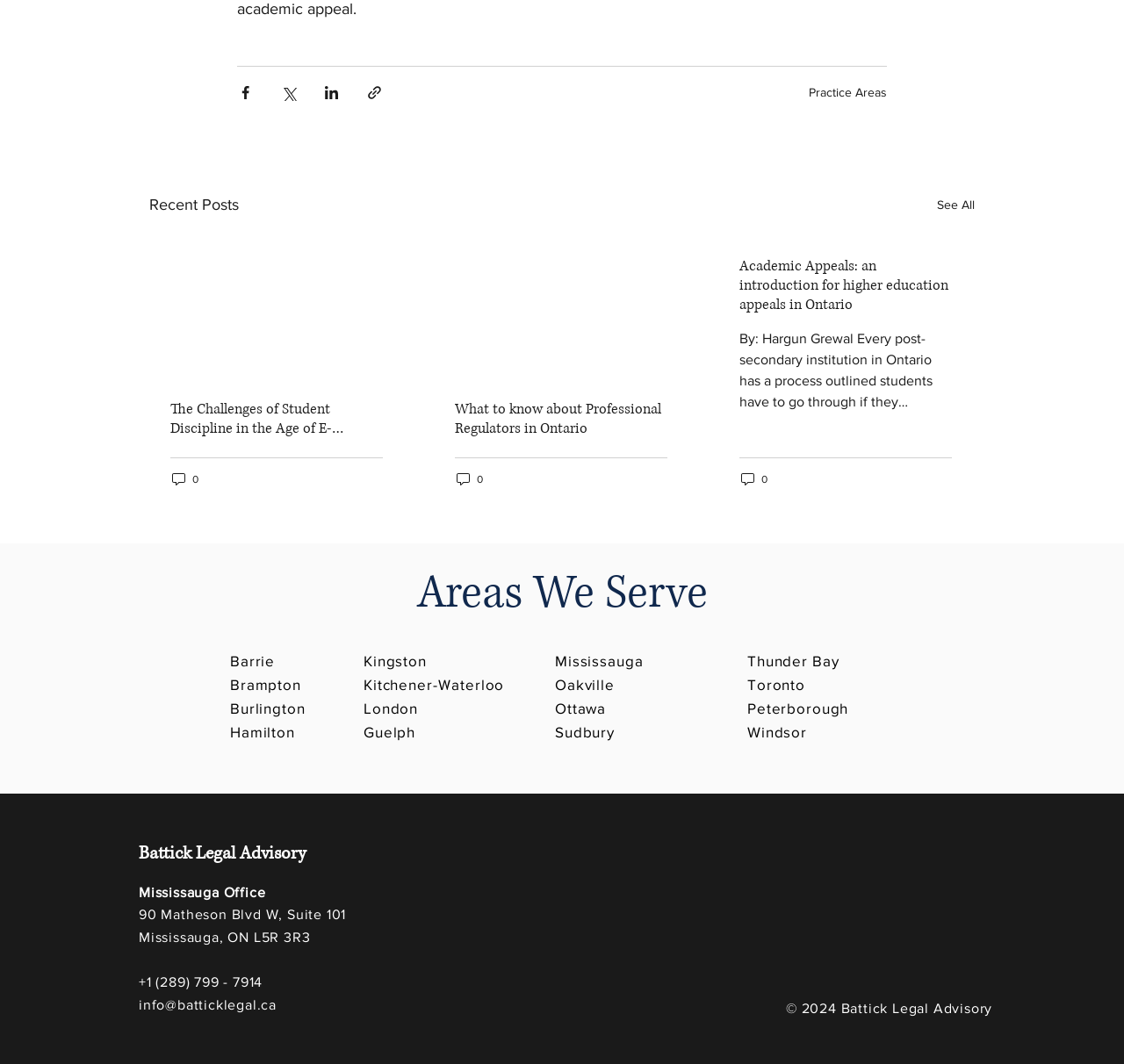Using the provided element description: "web design", determine the bounding box coordinates of the corresponding UI element in the screenshot.

None